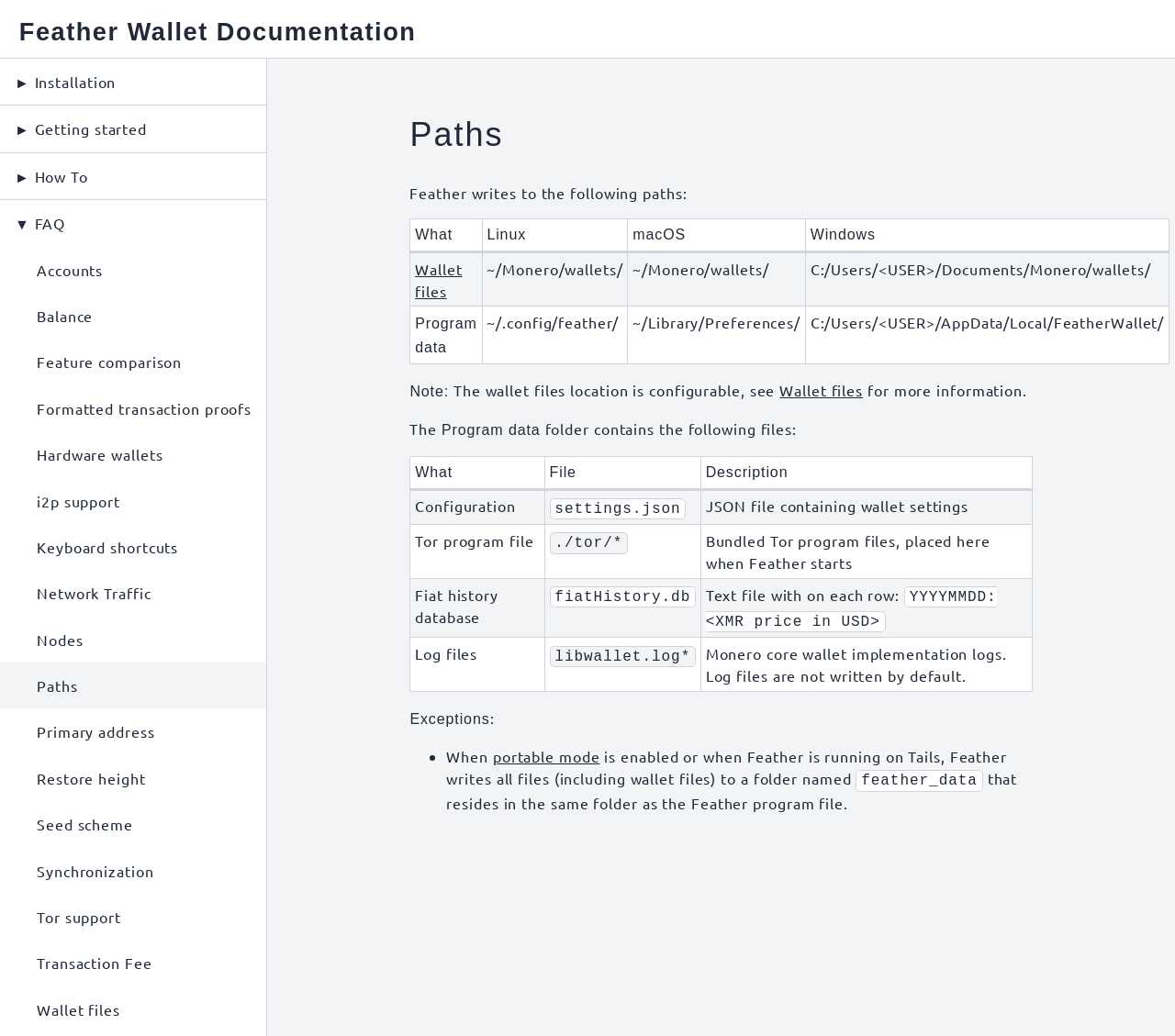Find the bounding box coordinates for the HTML element specified by: "Accounts".

[0.0, 0.238, 0.227, 0.283]